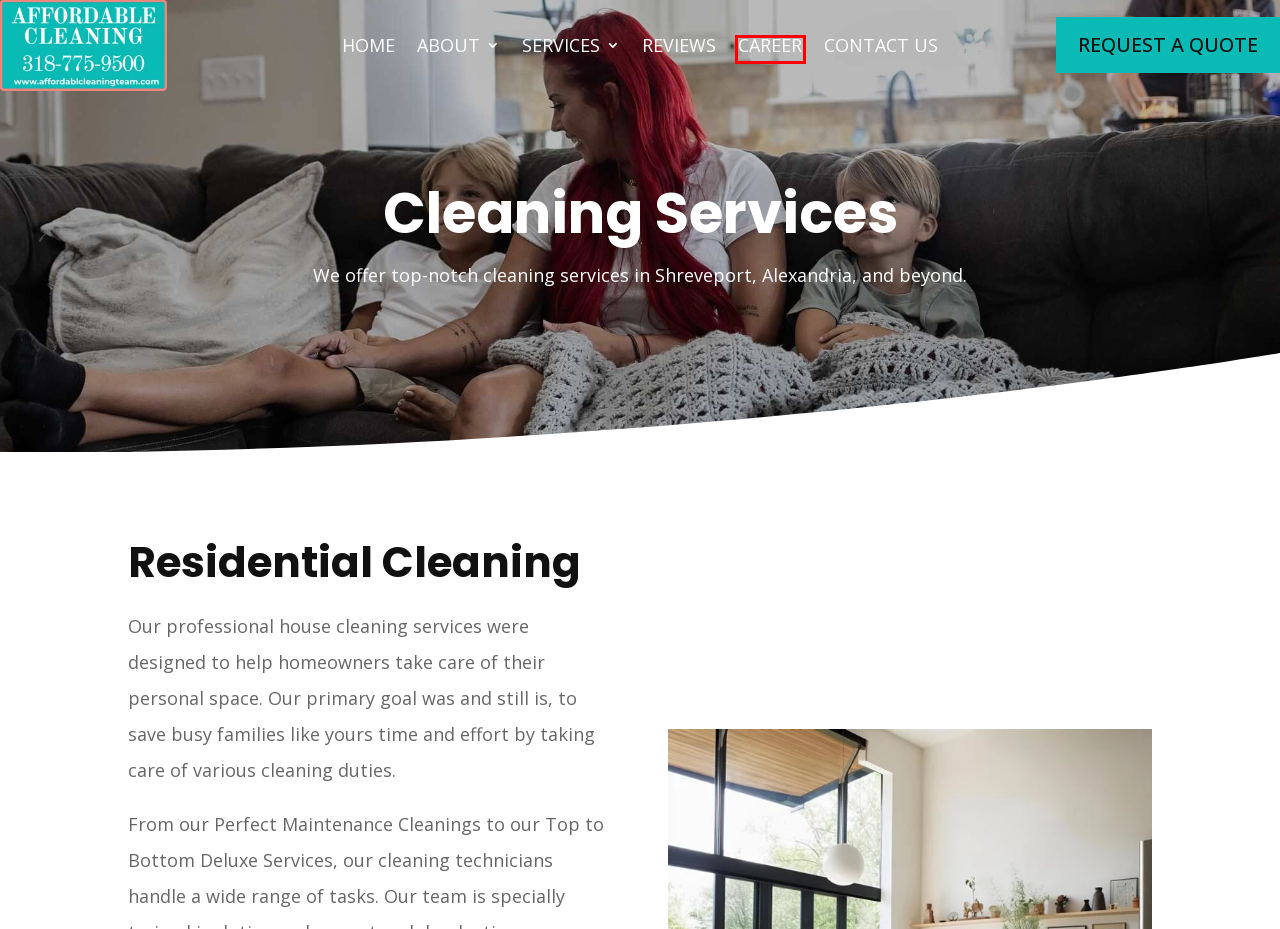Given a screenshot of a webpage with a red bounding box around an element, choose the most appropriate webpage description for the new page displayed after clicking the element within the bounding box. Here are the candidates:
A. Affordable Cleaning Team - Professional Cleaning Services
B. Move In / Out Cleaning - Affordable Cleaning Team
C. Office Cleaning in Shreveport and Alexandria - Affordable Cleaning Team
D. Employment Page (Website)
E. Request a Quote - Affordable Cleaning Team
F. Contact Us - Affordable Cleaning Team
G. House Cleaning Services in Shreveport, LA - Affordable Cleaning Team
H. Reviews - Affordable Cleaning Team

D